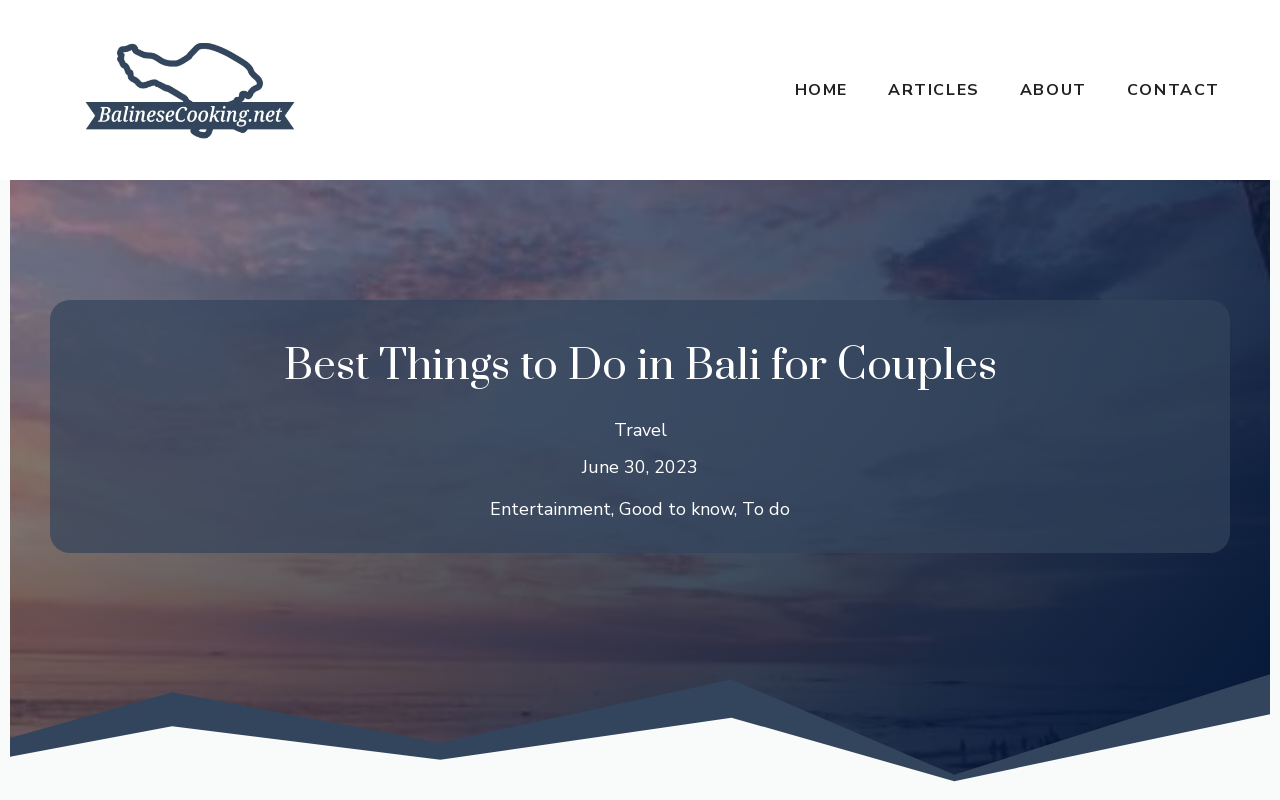Please identify the bounding box coordinates of the element I need to click to follow this instruction: "check Entertainment link".

[0.383, 0.621, 0.477, 0.651]